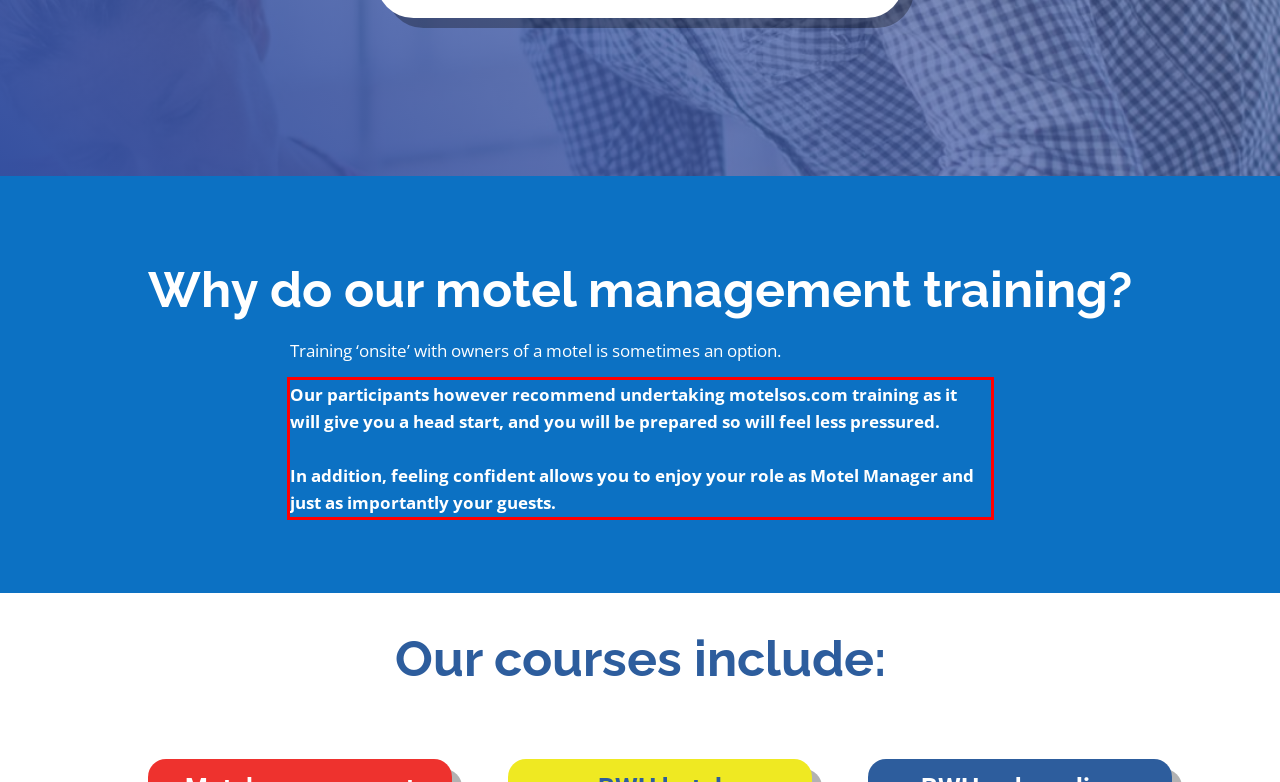With the given screenshot of a webpage, locate the red rectangle bounding box and extract the text content using OCR.

Our participants however recommend undertaking motelsos.com training as it will give you a head start, and you will be prepared so will feel less pressured. In addition, feeling confident allows you to enjoy your role as Motel Manager and just as importantly your guests.